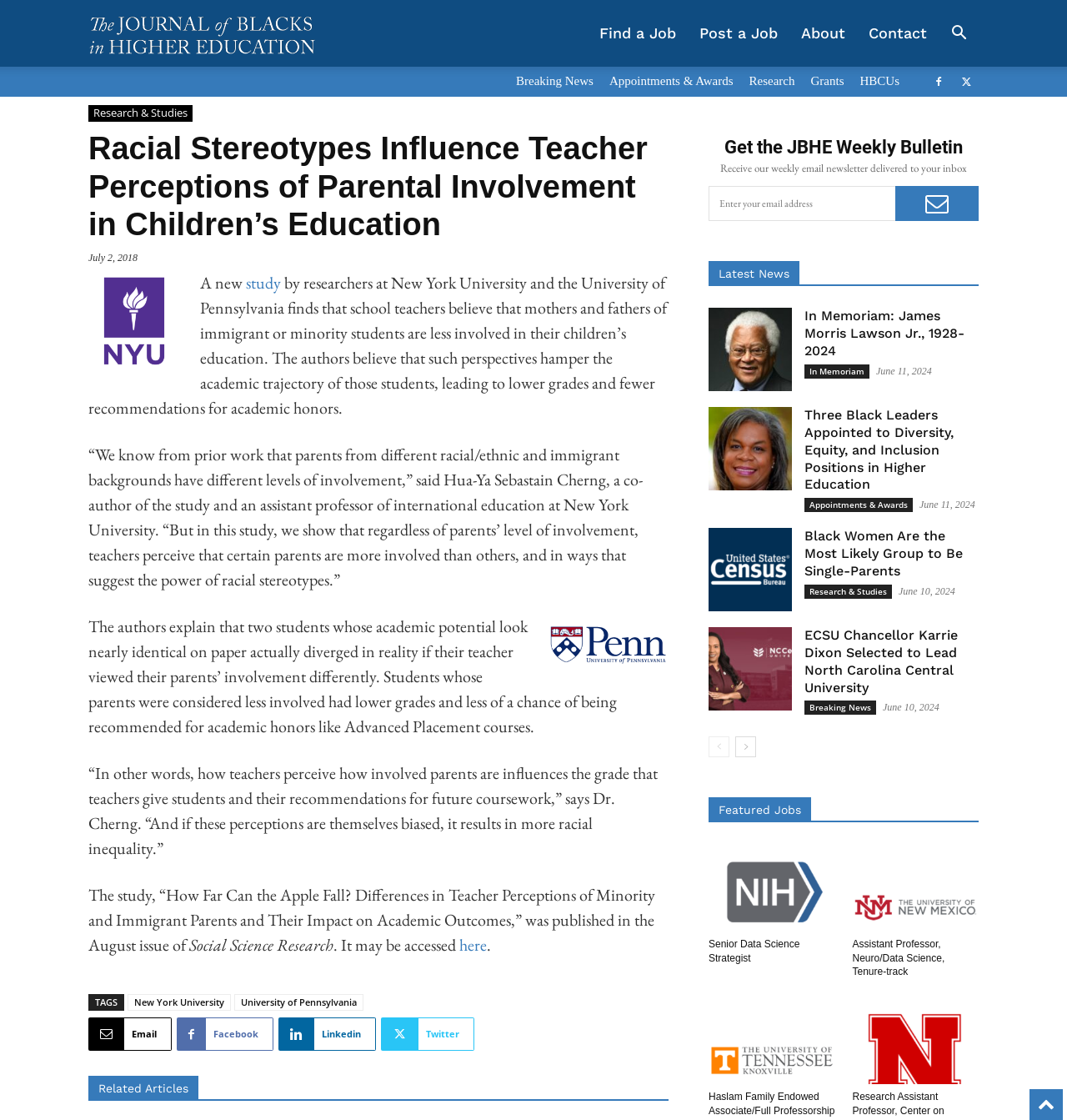Please identify the bounding box coordinates of the element I should click to complete this instruction: 'View Featured Jobs'. The coordinates should be given as four float numbers between 0 and 1, like this: [left, top, right, bottom].

[0.664, 0.712, 0.917, 0.735]